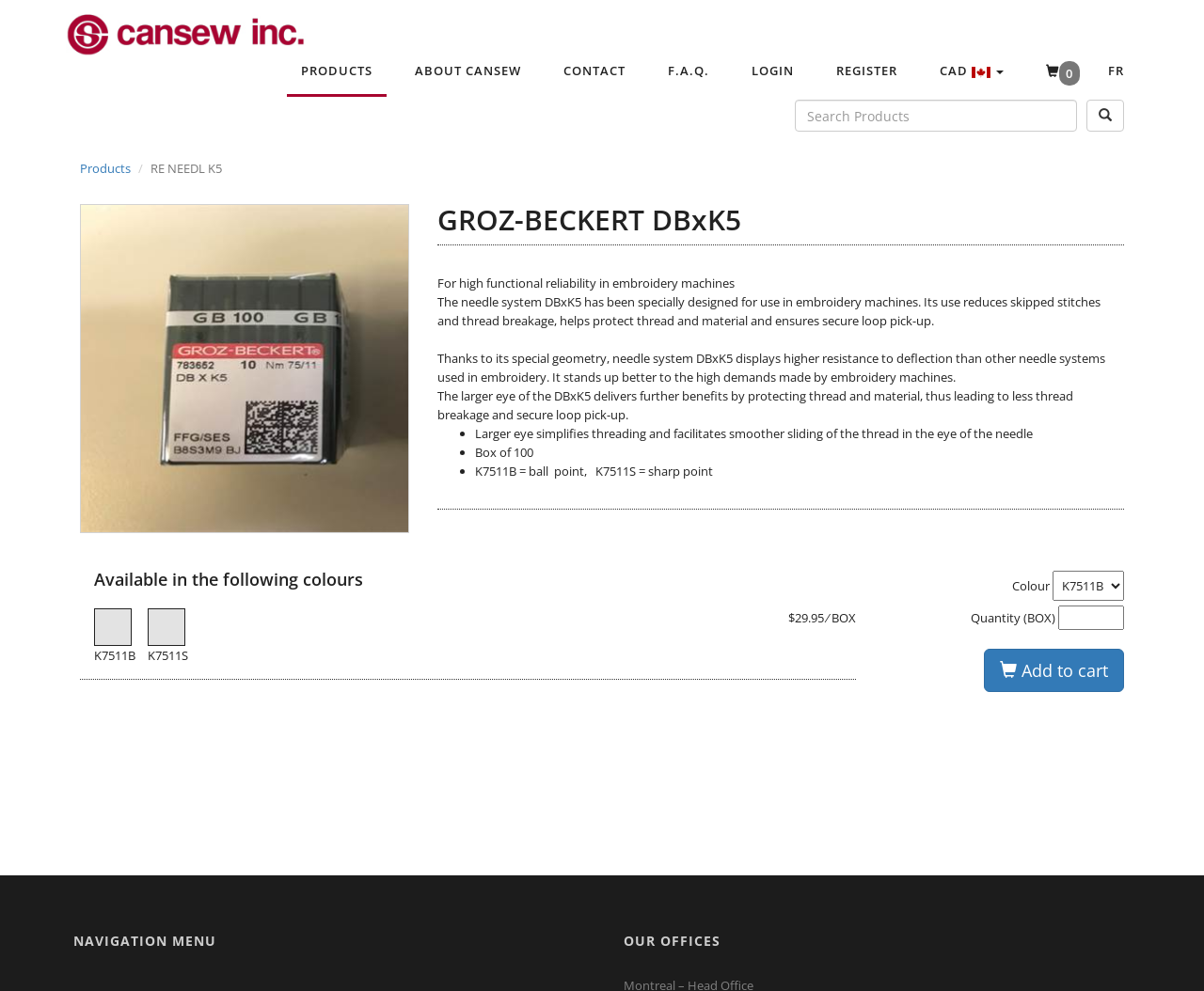Determine the bounding box coordinates for the area you should click to complete the following instruction: "Search for products".

[0.66, 0.101, 0.895, 0.133]